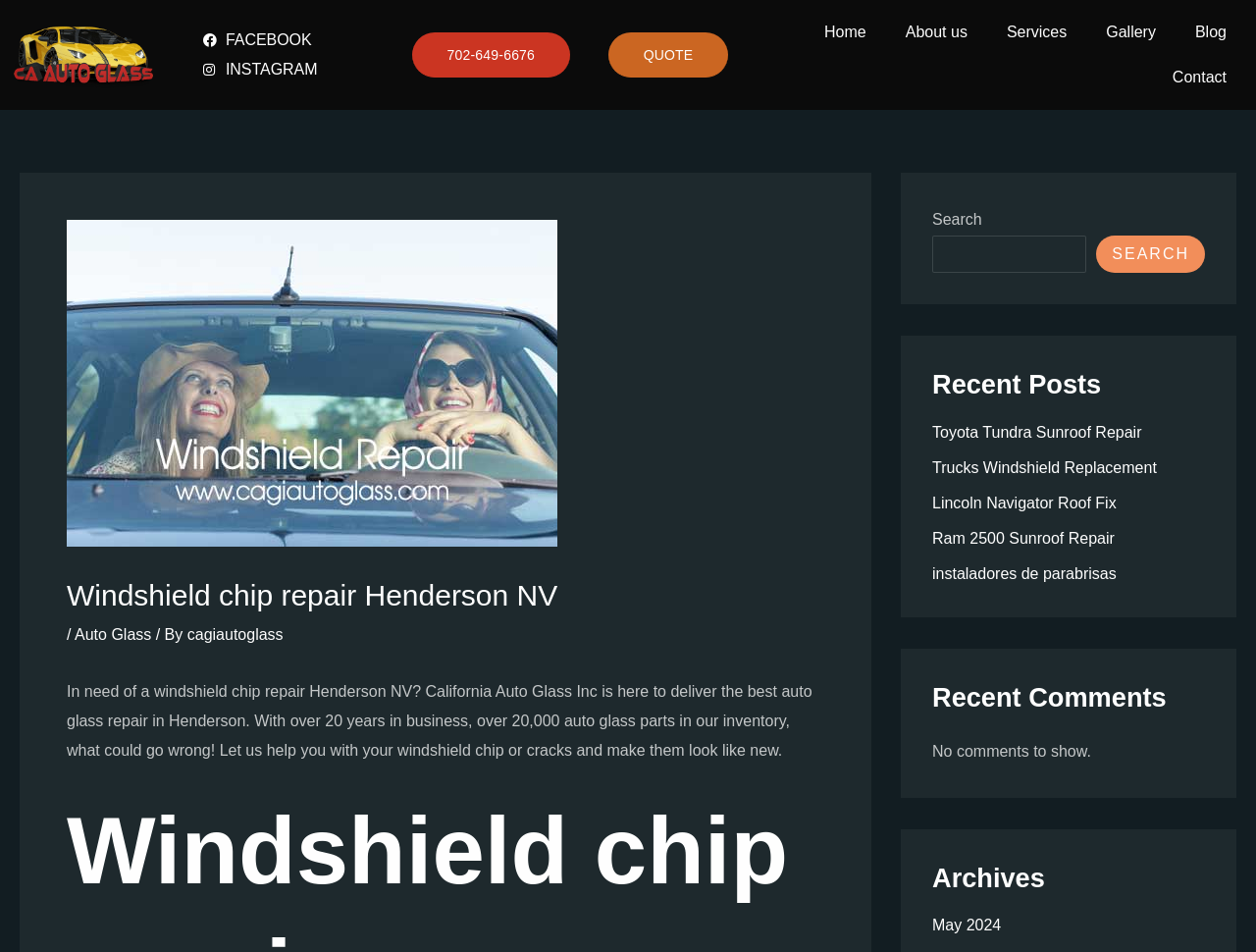Generate a comprehensive caption for the webpage you are viewing.

The webpage is about California Auto Glass Inc, a company that provides auto glass repair services in Henderson, NV. At the top left corner, there is a logo of CA Auto Glass Las Vegas, accompanied by social media links to Facebook and Instagram. On the right side, there is a phone number and a "QUOTE" button.

The main content area is divided into several sections. The first section has a heading "Windshield chip repair Henderson NV" and a brief description of the company's services. Below this, there is a paragraph of text that explains the company's experience and inventory.

To the right of the main content area, there is a navigation menu with links to "Home", "About us", "Services", "Gallery", "Blog", and "Contact". The "Contact" link is positioned slightly below the other links.

Further down the page, there is a search bar with a "Search" button. Below this, there are three sections labeled "Recent Posts", "Recent Comments", and "Archives". The "Recent Posts" section lists five links to blog posts, including "Toyota Tundra Sunroof Repair" and "Ram 2500 Sunroof Repair". The "Recent Comments" section has a message saying "No comments to show." The "Archives" section has a single link to "May 2024".